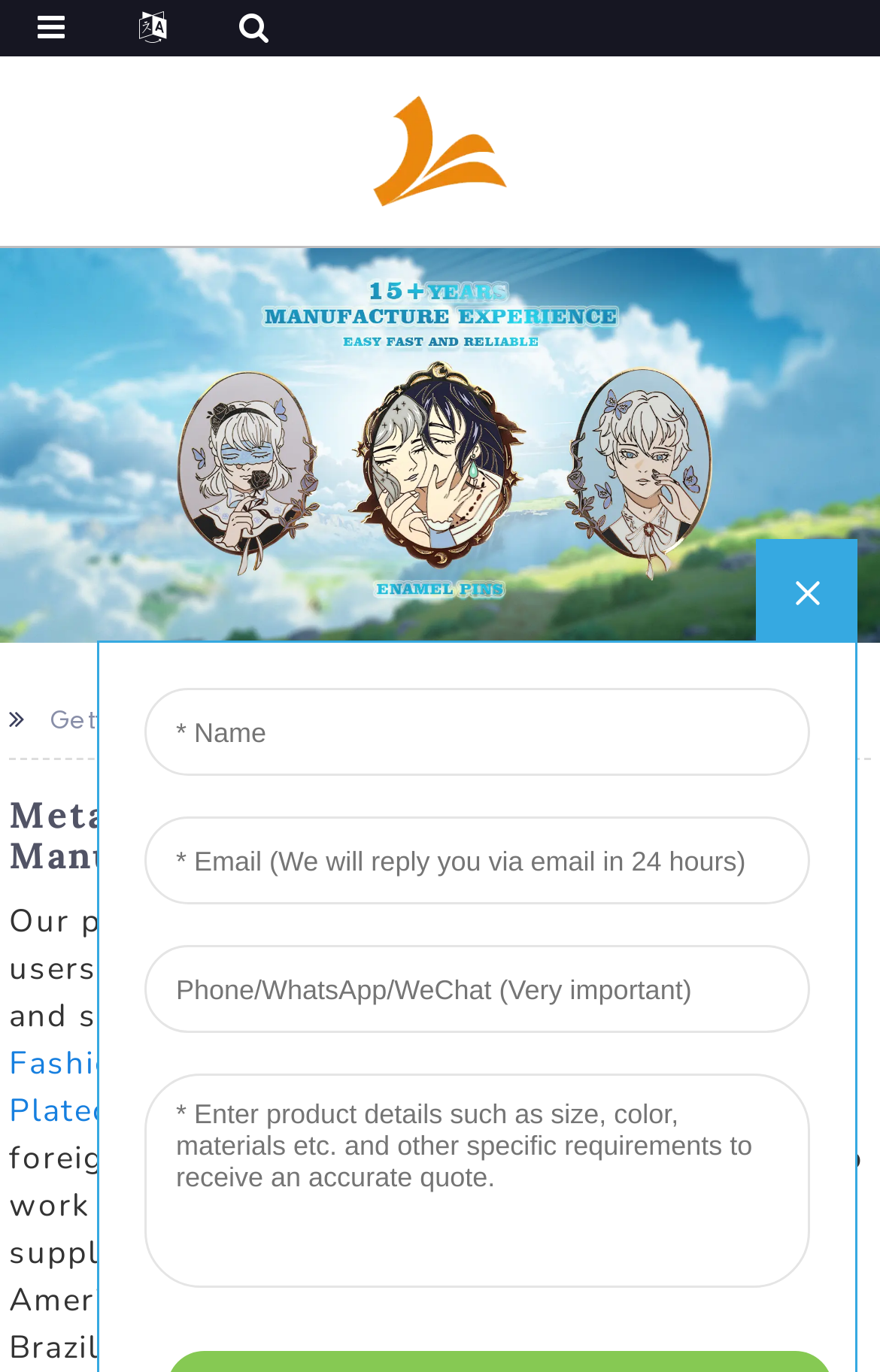Given the description "alt="BANNER2"", determine the bounding box of the corresponding UI element.

[0.0, 0.31, 1.0, 0.336]